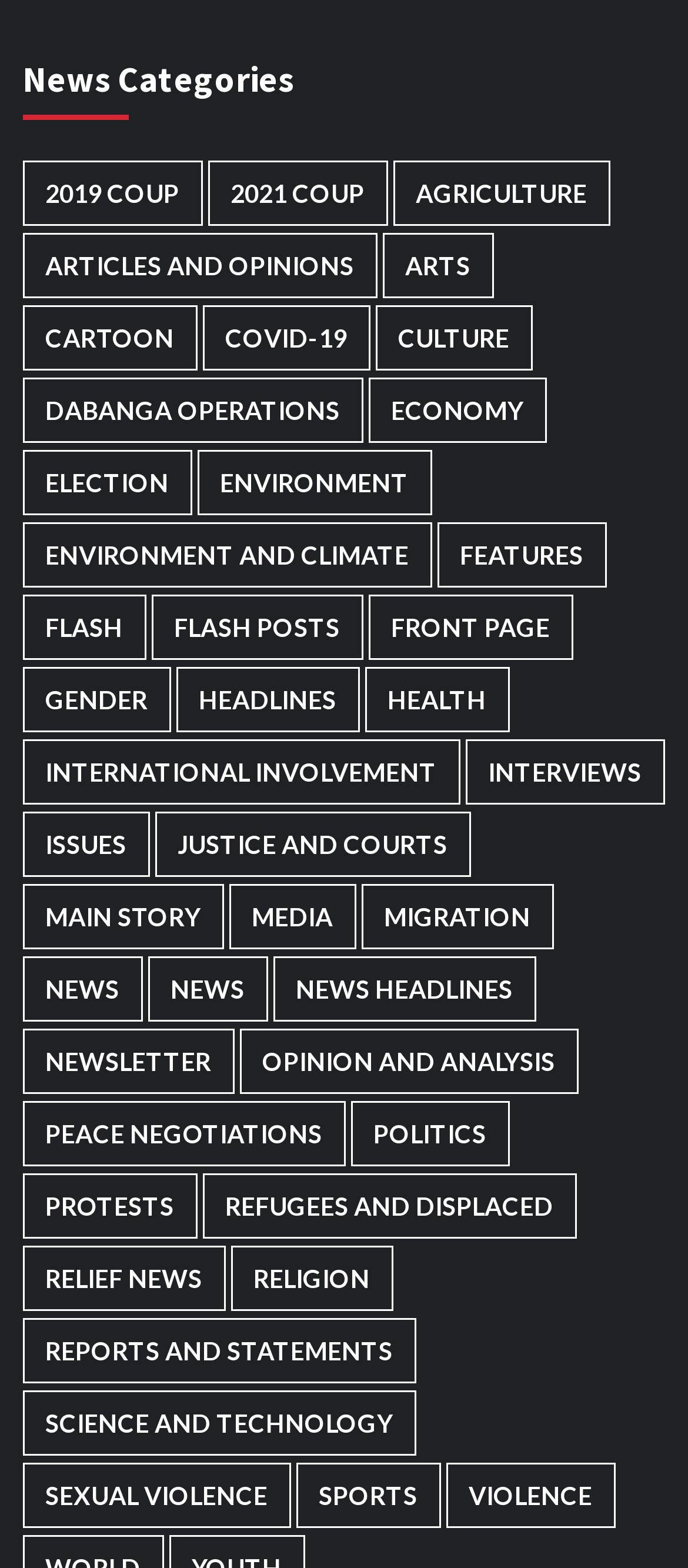Locate the bounding box coordinates of the element to click to perform the following action: 'Share on Facebook'. The coordinates should be given as four float values between 0 and 1, in the form of [left, top, right, bottom].

None